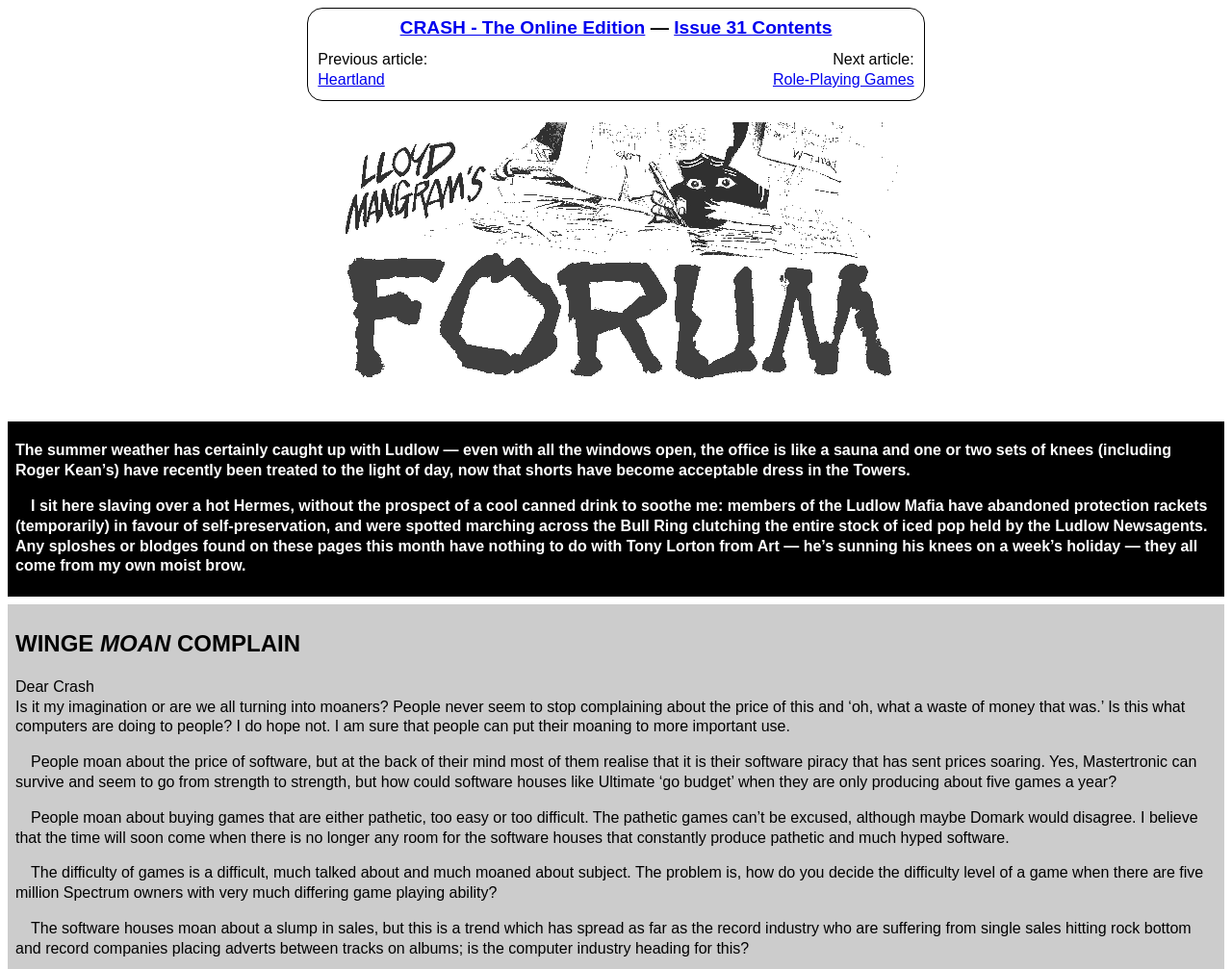Given the element description Government, predict the bounding box coordinates for the UI element in the webpage screenshot. The format should be (top-left x, top-left y, bottom-right x, bottom-right y), and the values should be between 0 and 1.

None